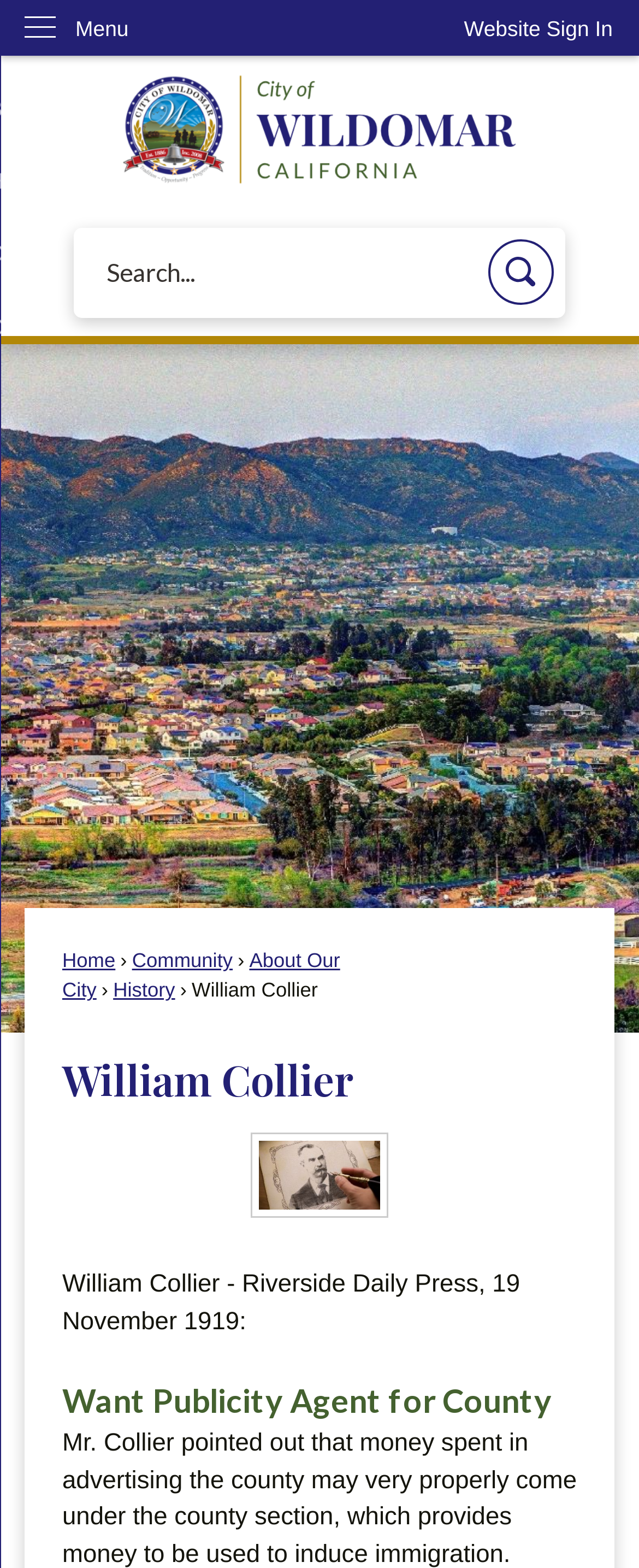Please identify the bounding box coordinates for the region that you need to click to follow this instruction: "Read about the community".

[0.207, 0.605, 0.364, 0.62]